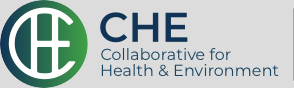Break down the image into a detailed narrative.

The image features the logo of the Collaborative for Health & Environment (CHE), an organization dedicated to promoting the understanding of environmental health issues and their impacts on public health. The logo consists of the stylized initials "CHE" in bold typography, accompanied by the full name "Collaborative for Health & Environment" in a clear, modern font. The logo is designed with a gradient color scheme, transitioning from green to blue, which reflects themes of health and environmental sustainability. This logo symbolizes CHE's mission to create a safer and healthier world by addressing the interactions between chemicals, health, and the environment.